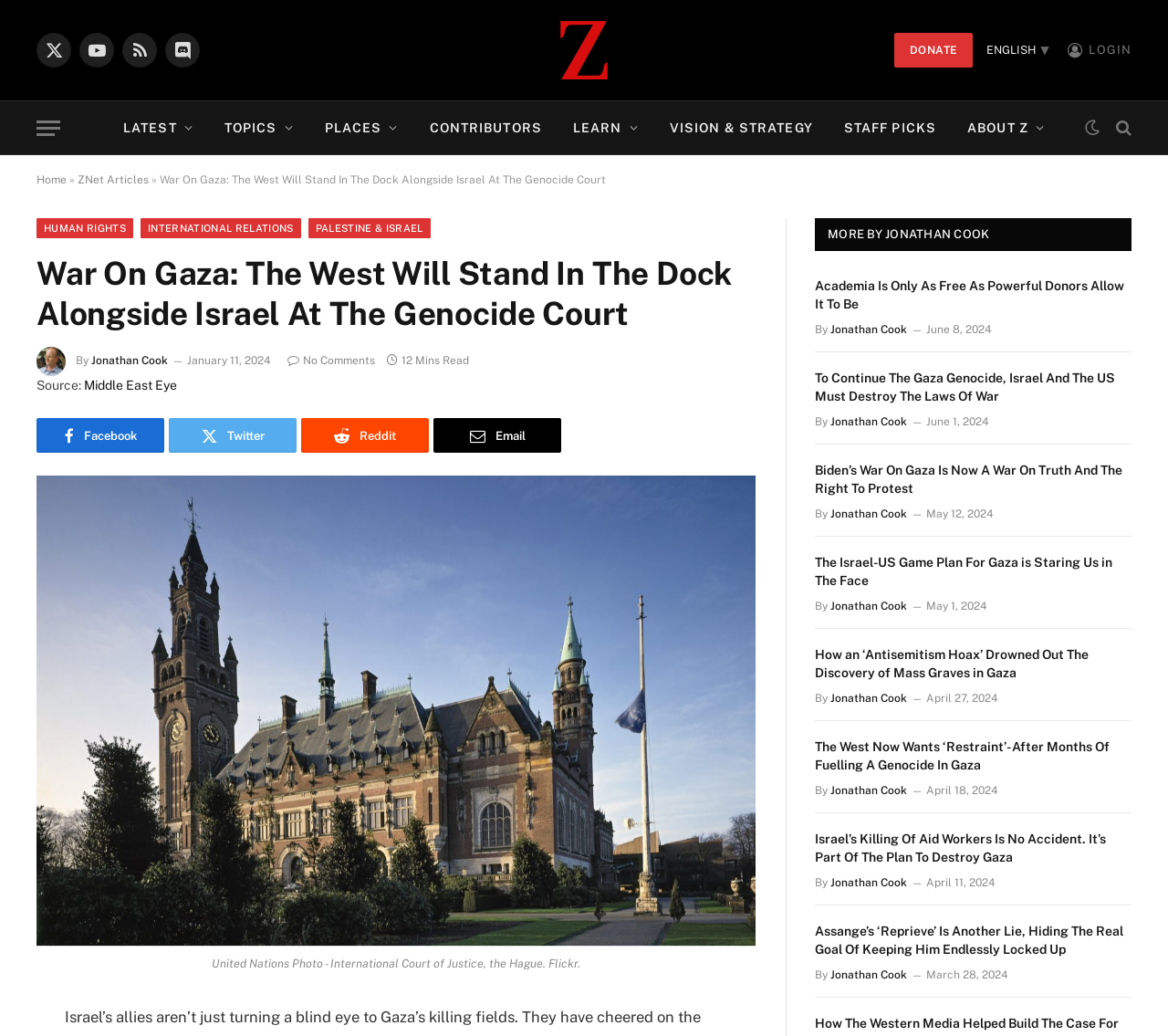What is the author of the article?
Answer the question with as much detail as possible.

The author of the article is 'Jonathan Cook' which can be found below the article title, with a bounding box coordinate of [0.078, 0.342, 0.144, 0.354].